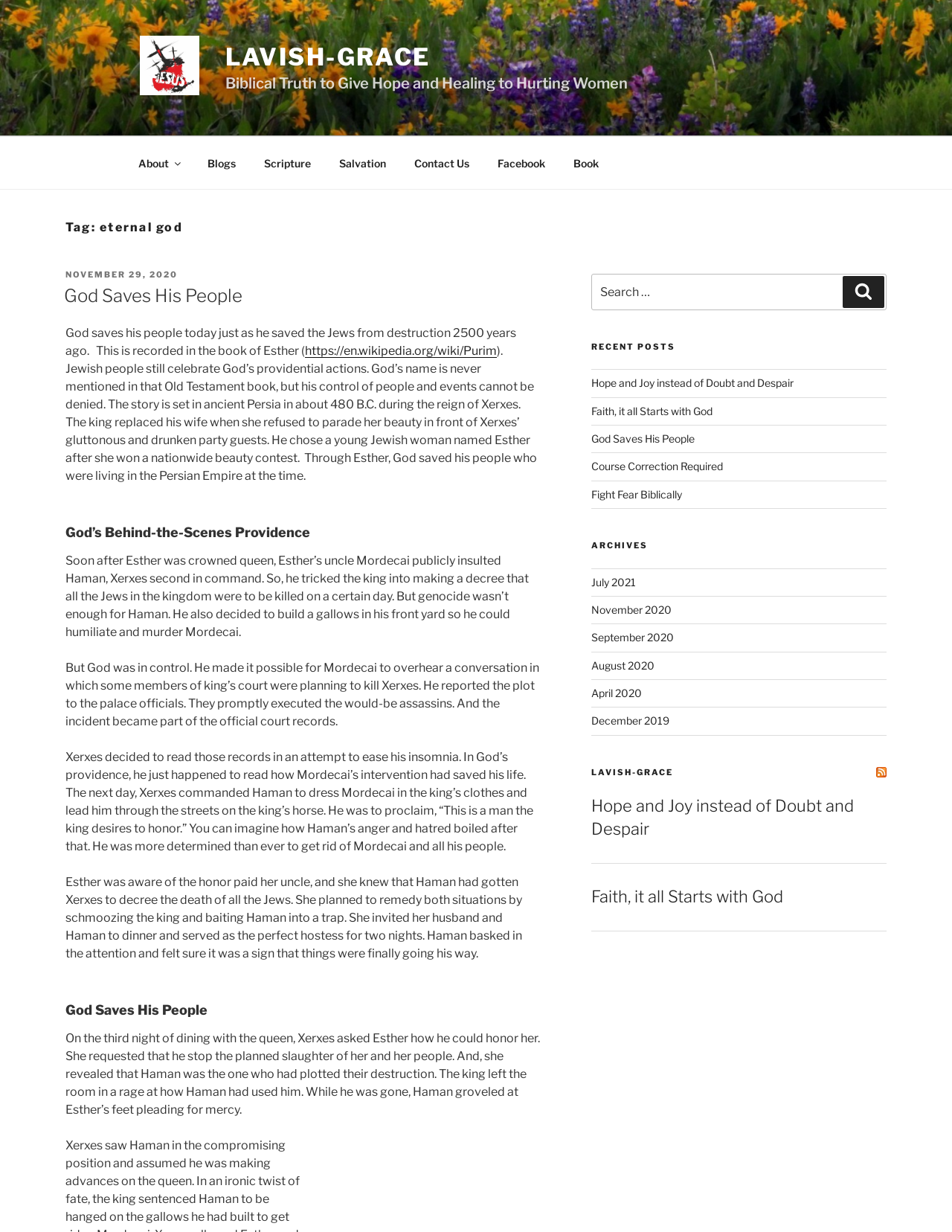Please reply to the following question with a single word or a short phrase:
What is the name of the website?

Lavish-Grace